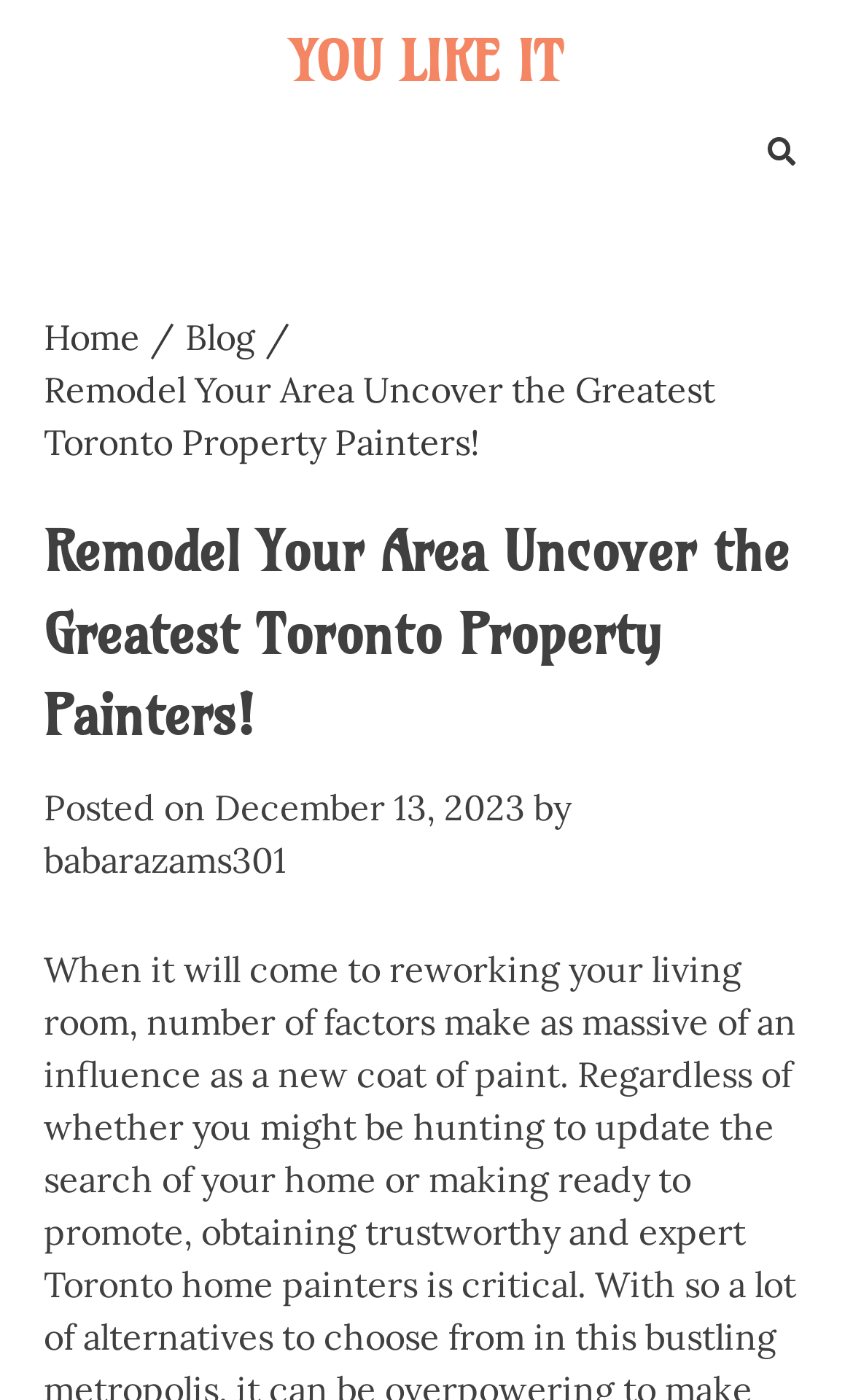Find the main header of the webpage and produce its text content.

Remodel Your Area Uncover the Greatest Toronto Property Painters!